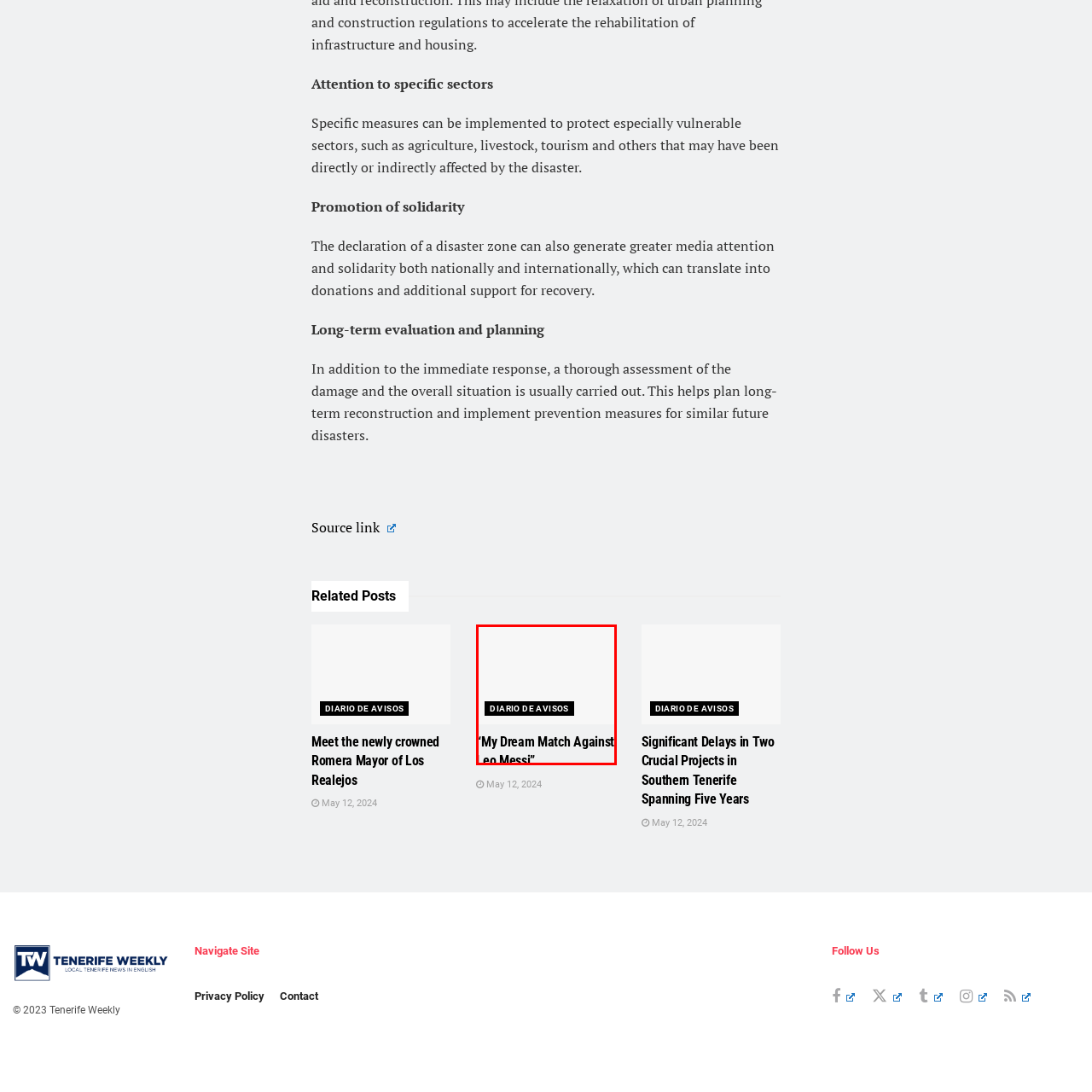Inspect the area marked by the red box and provide a short answer to the question: What is the name of the publication?

DIARIO DE AVISOS